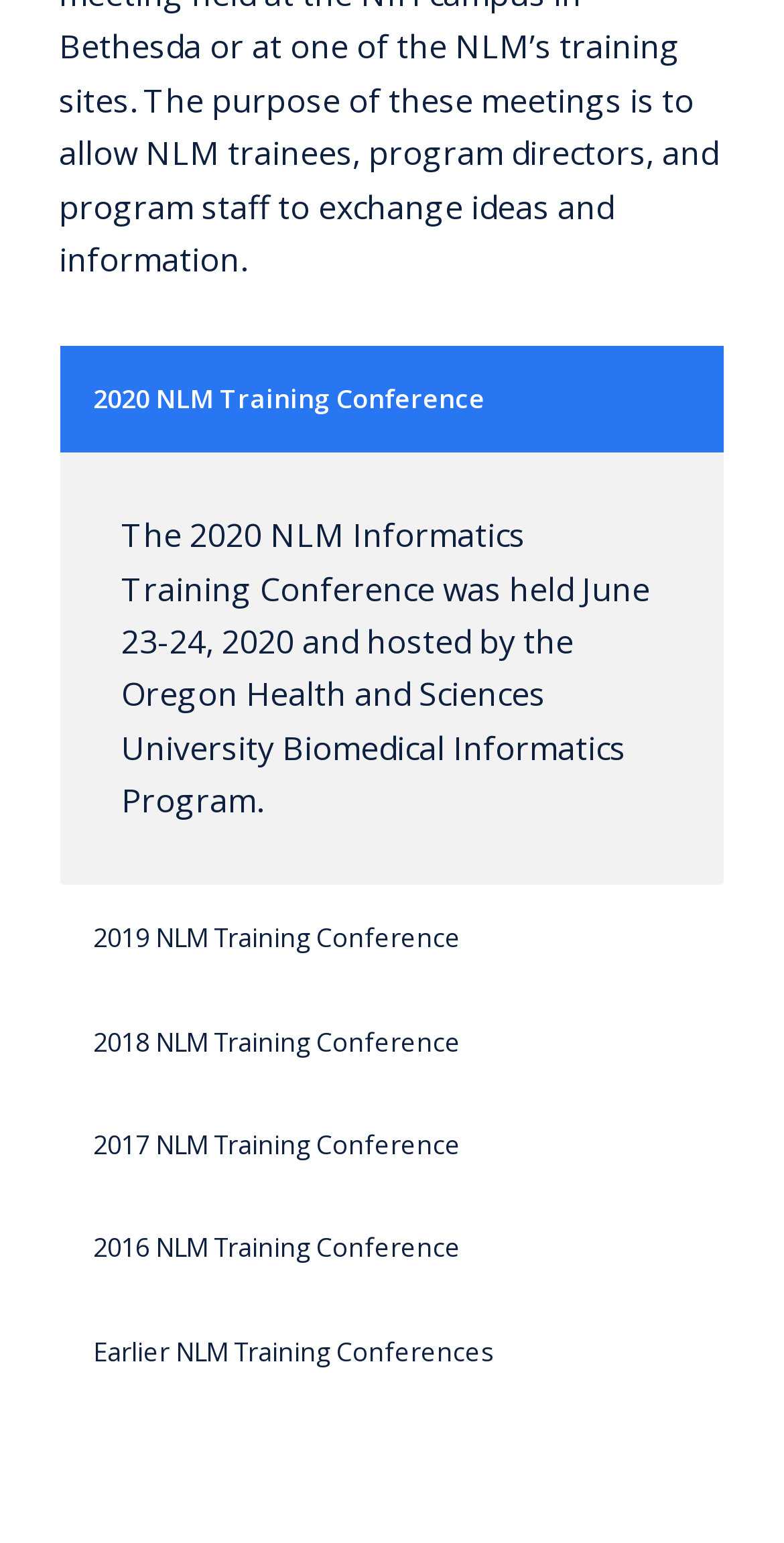Please provide a one-word or phrase answer to the question: 
What is the year of the first NLM Training Conference?

2016